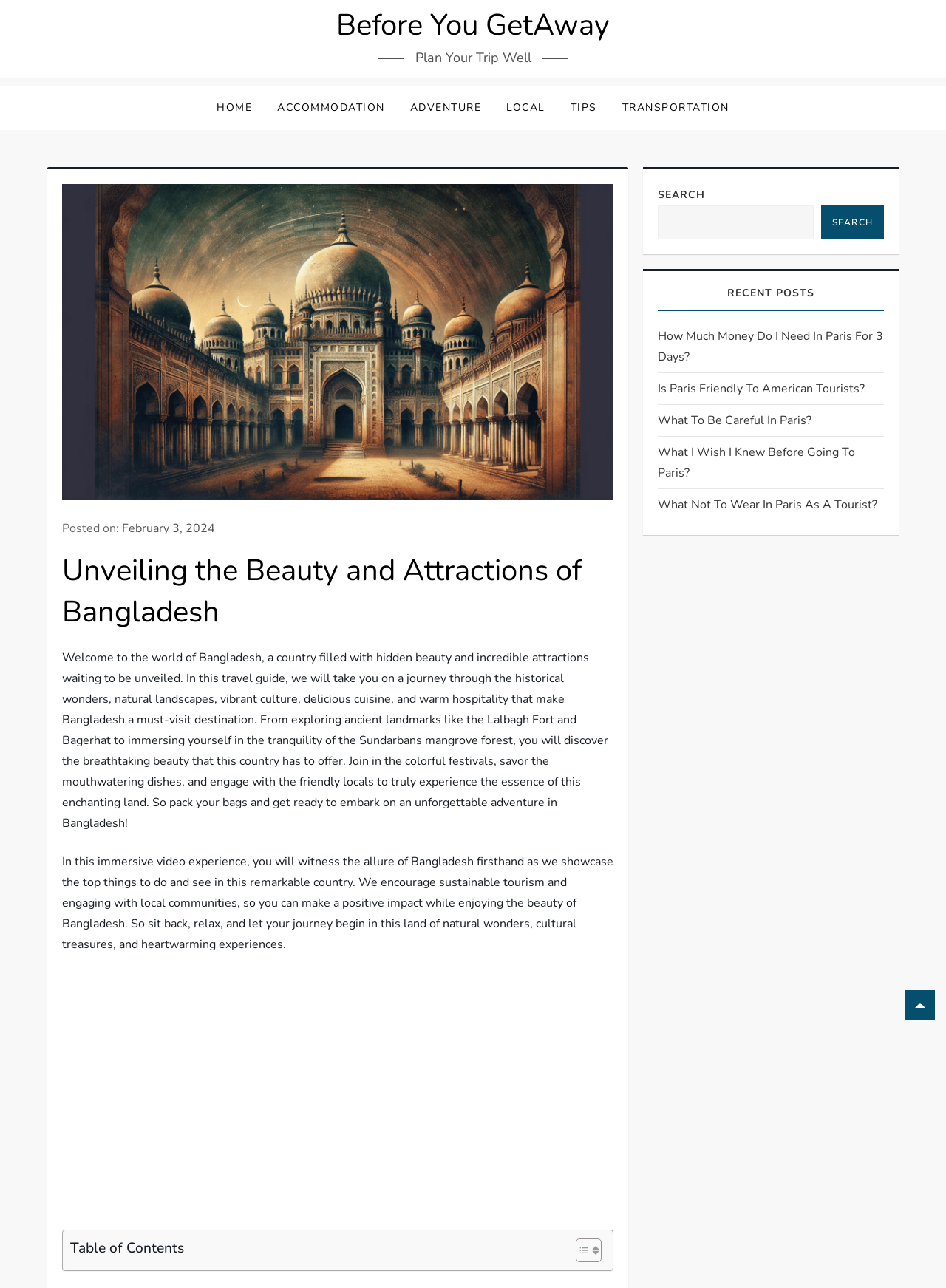What is the purpose of the 'Before You GetAway' link?
Respond with a short answer, either a single word or a phrase, based on the image.

Plan trip